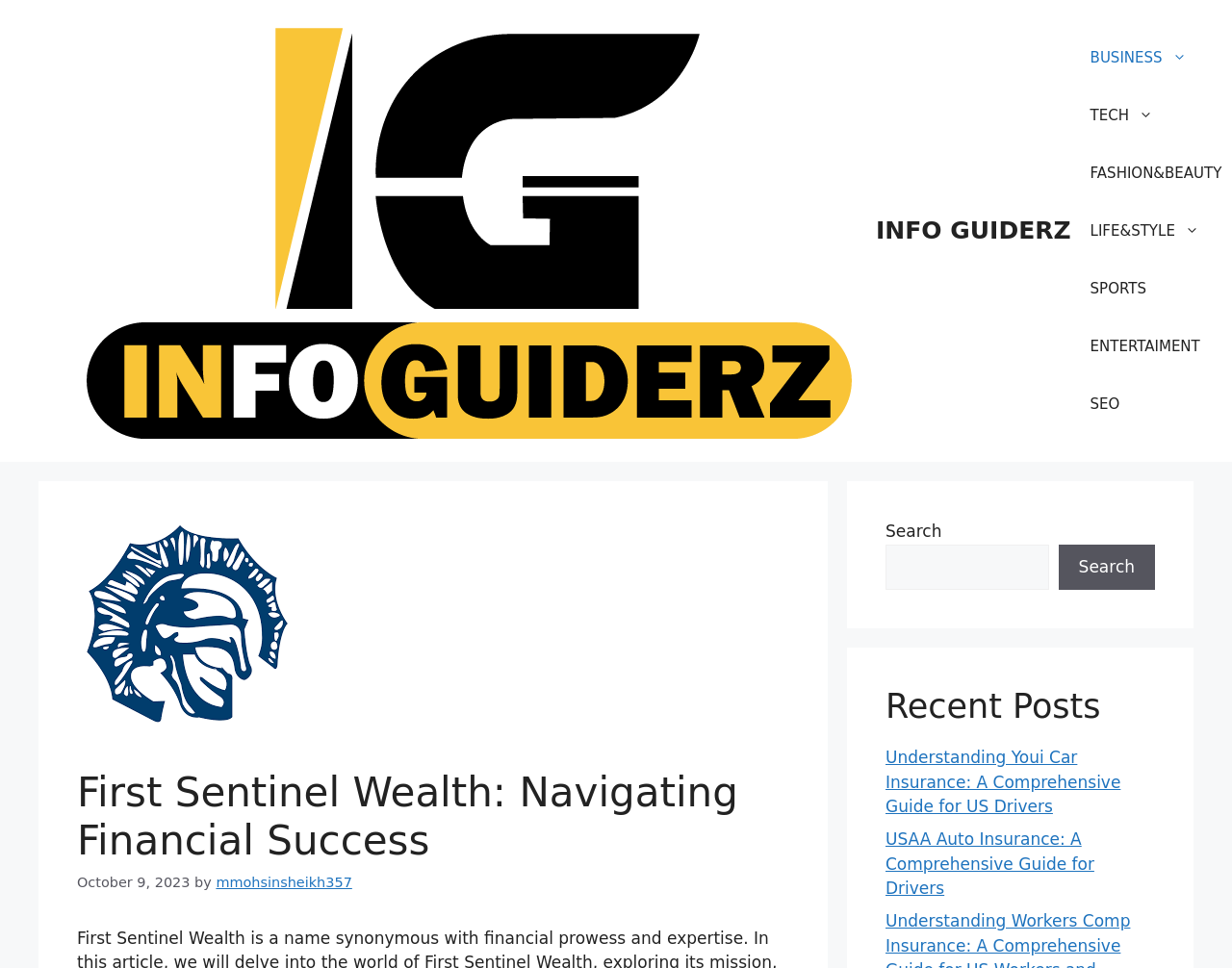What is the date of the article?
Refer to the screenshot and deliver a thorough answer to the question presented.

I found the date of the article by looking at the time element which contains the text 'October 9, 2023'. This suggests that the article was published on this date.